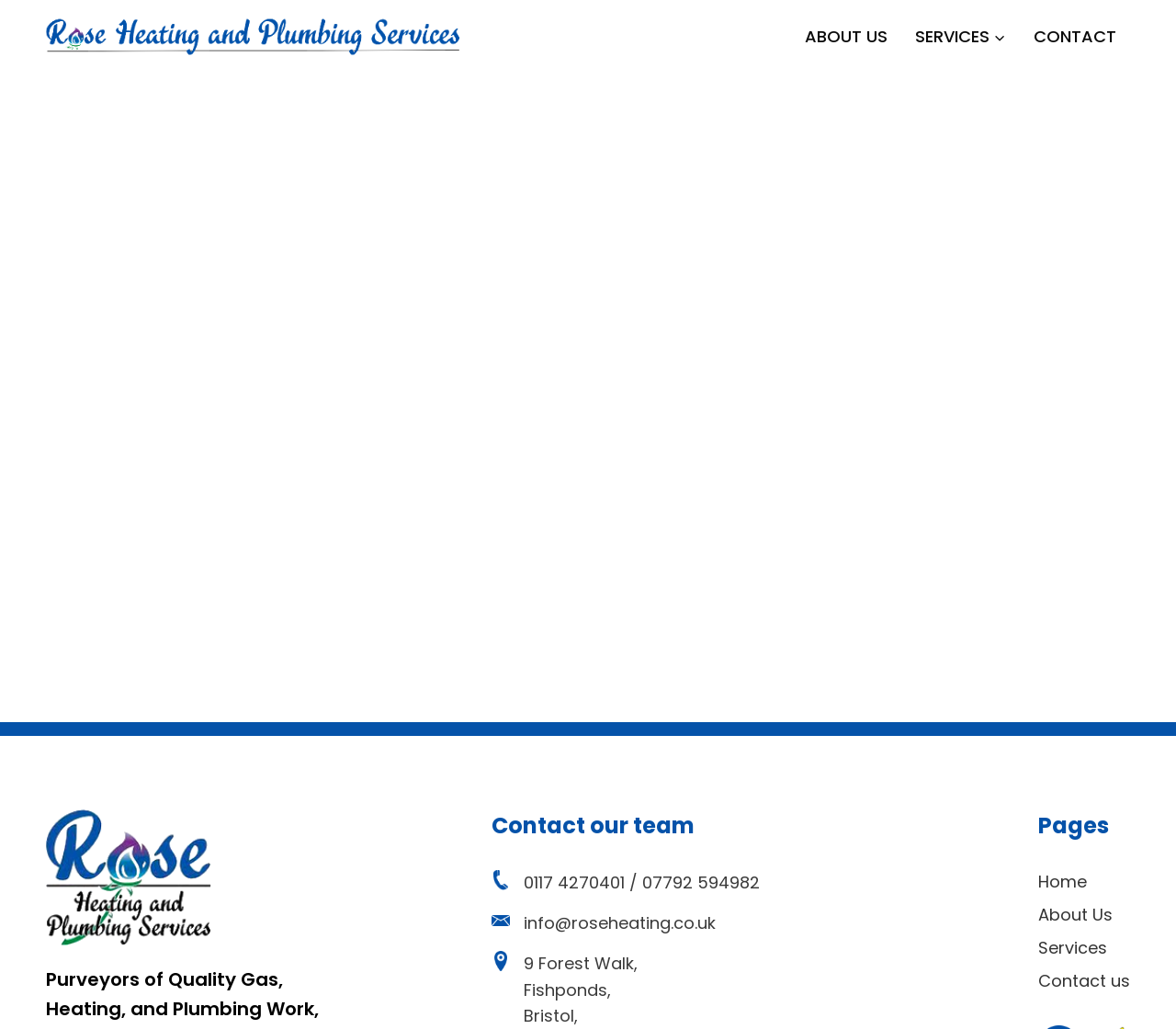Find the bounding box coordinates of the element to click in order to complete this instruction: "Click on the link to learn about the company". The bounding box coordinates must be four float numbers between 0 and 1, denoted as [left, top, right, bottom].

[0.673, 0.0, 0.766, 0.071]